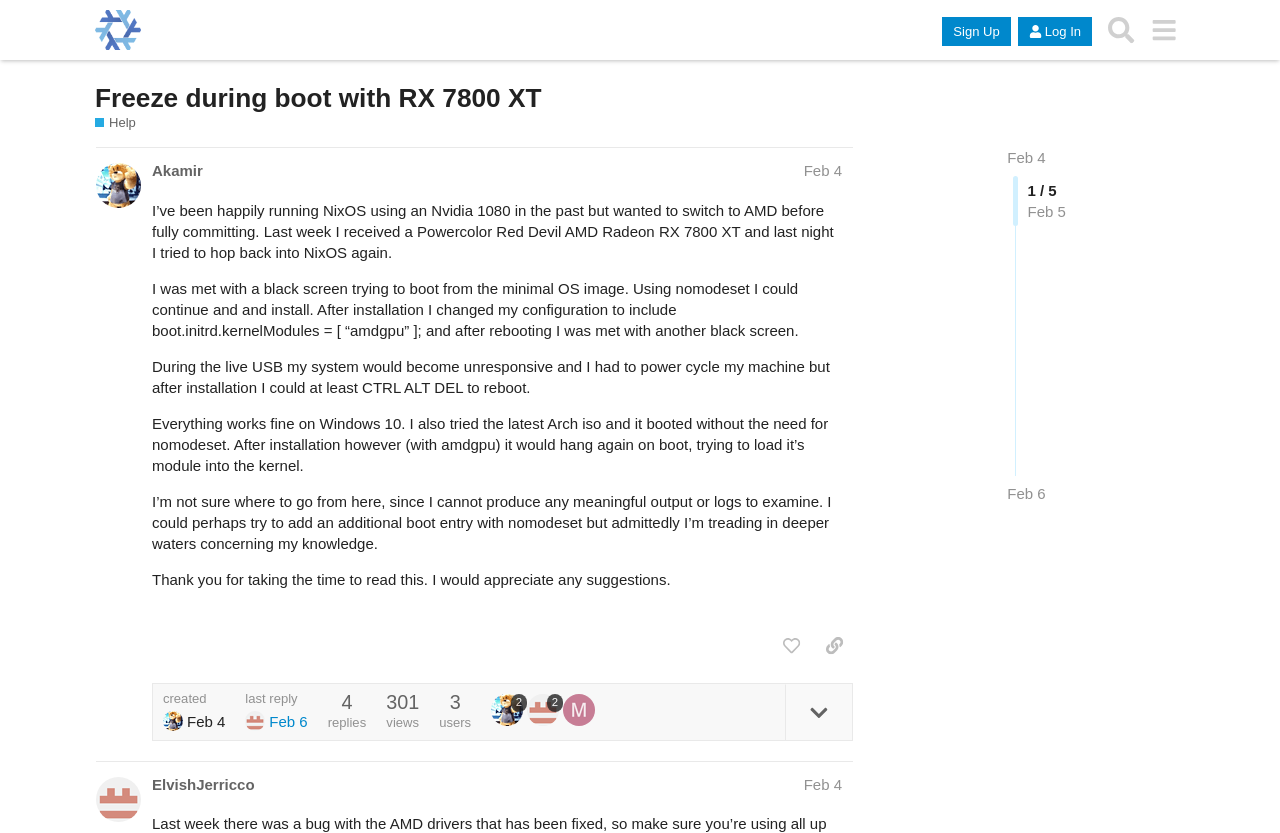Locate the bounding box coordinates of the element that should be clicked to fulfill the instruction: "Click the 'Sign Up' button".

[0.736, 0.02, 0.79, 0.055]